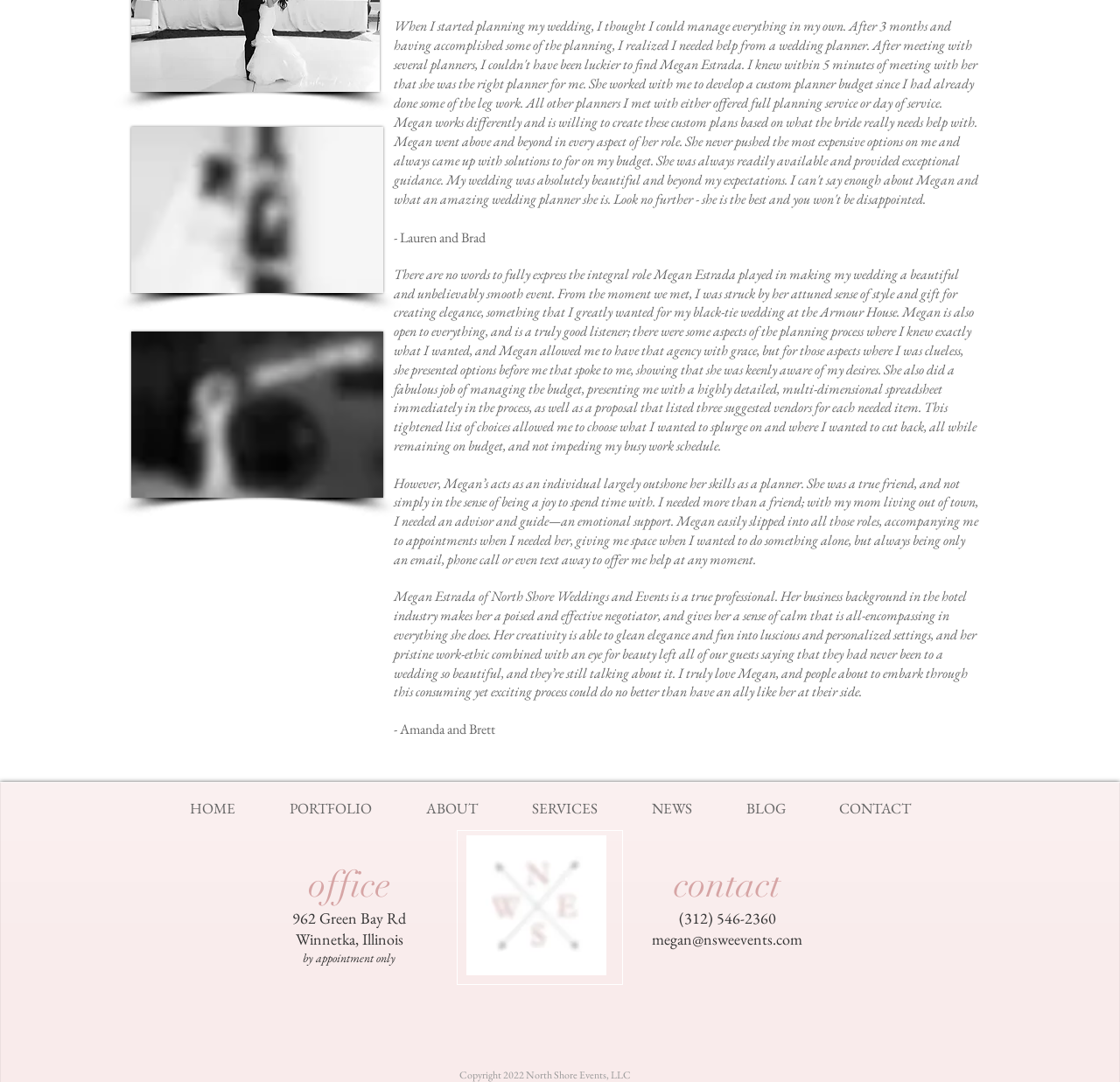Pinpoint the bounding box coordinates of the clickable area necessary to execute the following instruction: "Click the 'HOME' link". The coordinates should be given as four float numbers between 0 and 1, namely [left, top, right, bottom].

[0.145, 0.727, 0.234, 0.768]